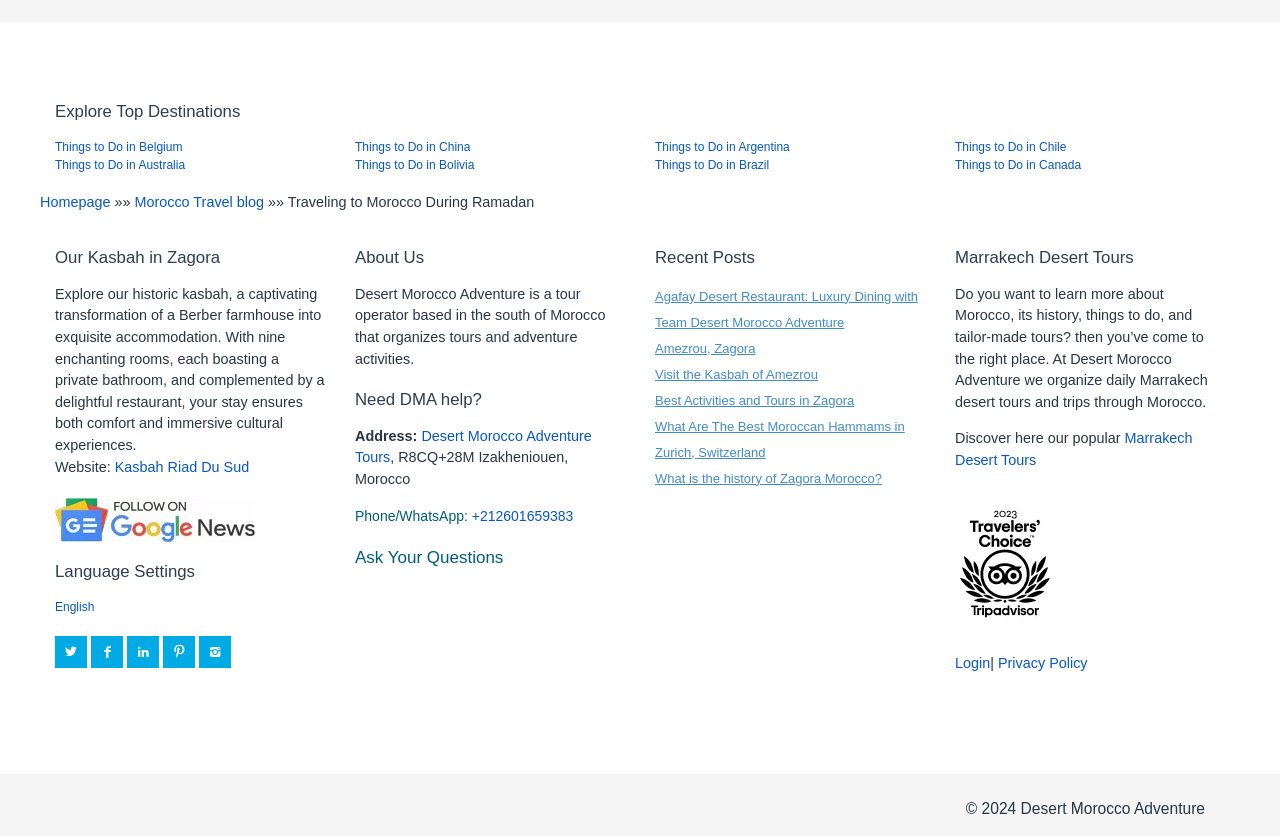Provide a brief response using a word or short phrase to this question:
What is the name of the desert mentioned in the webpage?

Agafay Desert